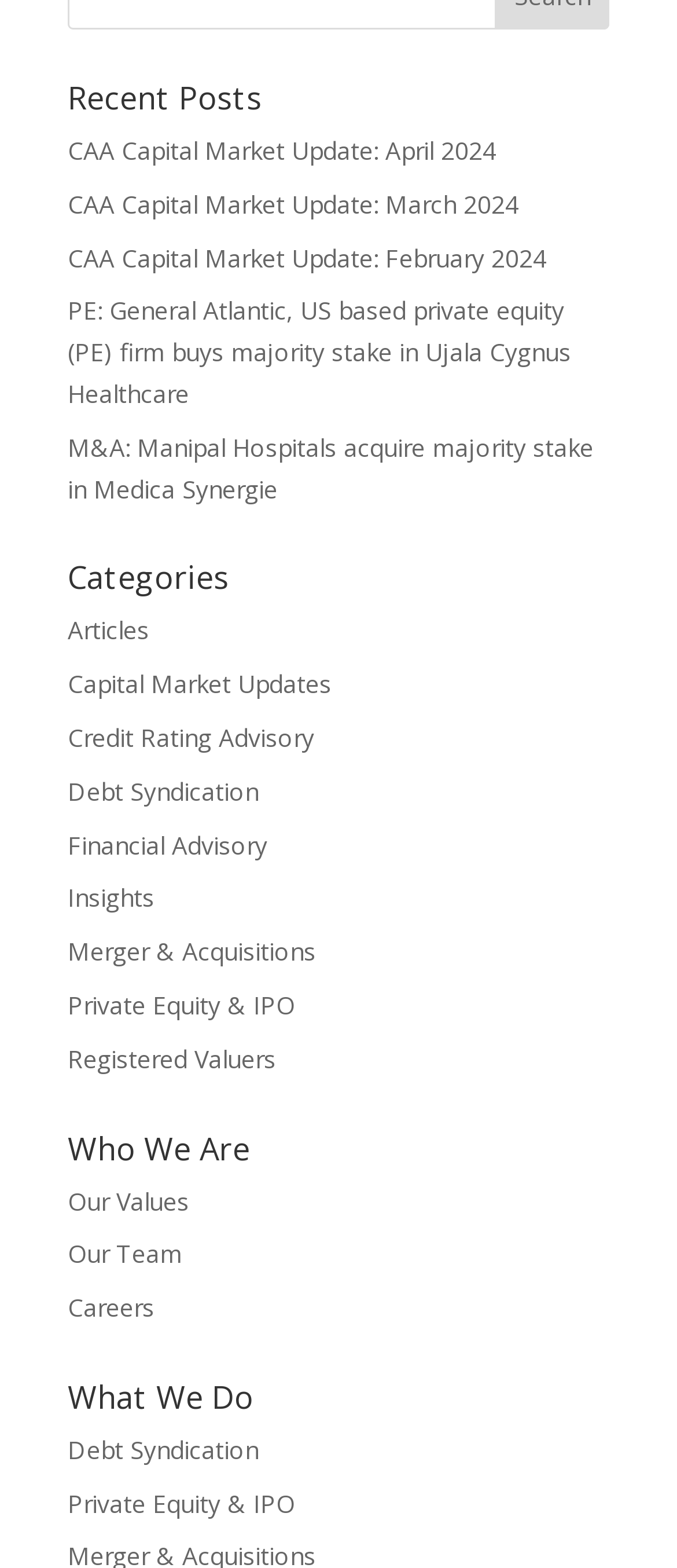Identify the bounding box coordinates for the UI element described as: "Financial Advisory". The coordinates should be provided as four floats between 0 and 1: [left, top, right, bottom].

[0.1, 0.528, 0.395, 0.549]